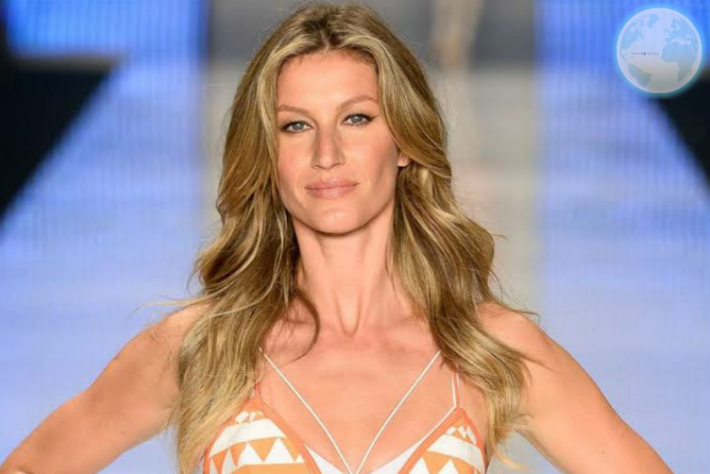Why is Gisele Bündchen in the news?
Relying on the image, give a concise answer in one word or a brief phrase.

Potential Met Gala attendance